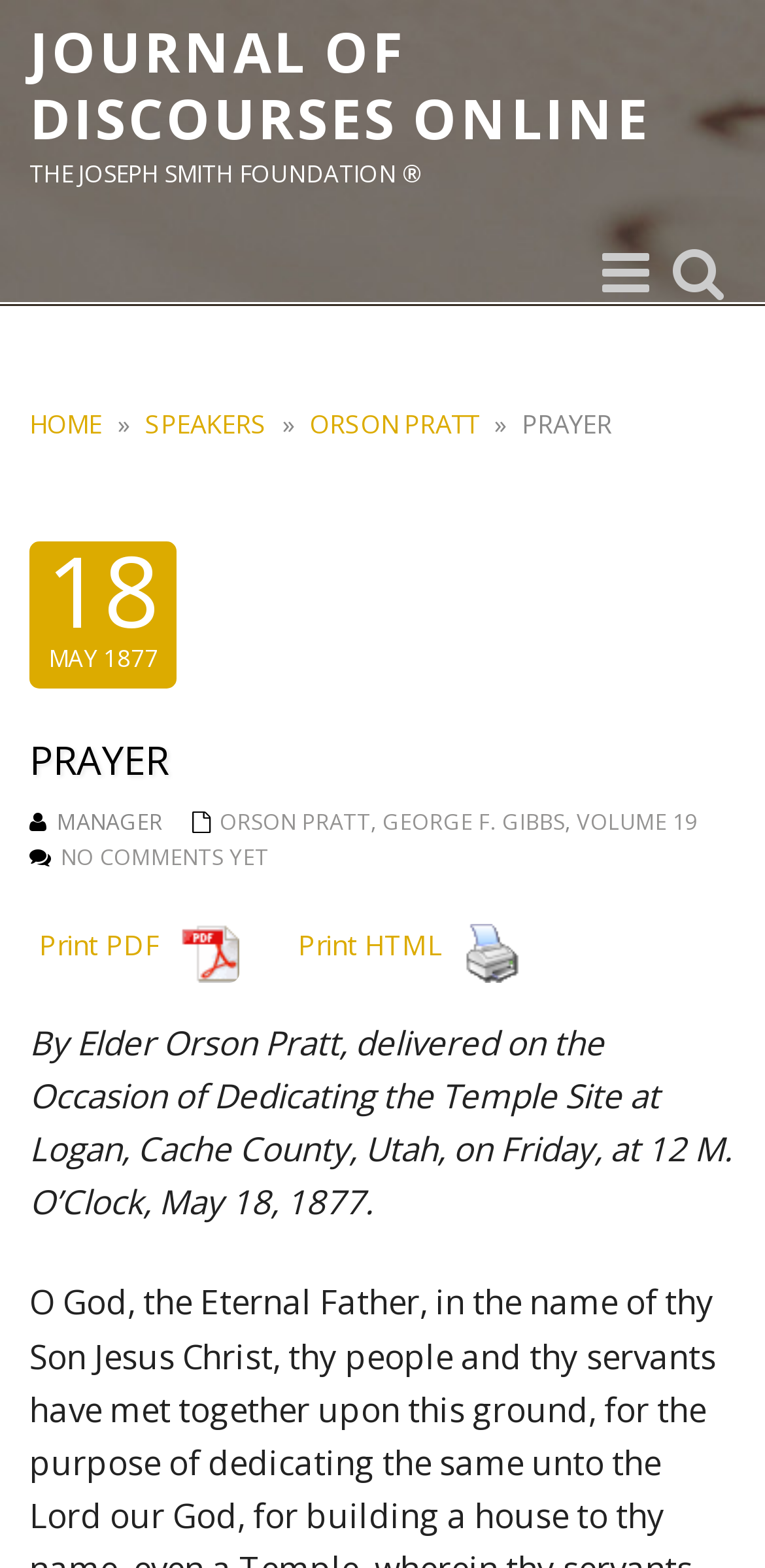Indicate the bounding box coordinates of the element that must be clicked to execute the instruction: "View Volume 19". The coordinates should be given as four float numbers between 0 and 1, i.e., [left, top, right, bottom].

[0.754, 0.515, 0.91, 0.533]